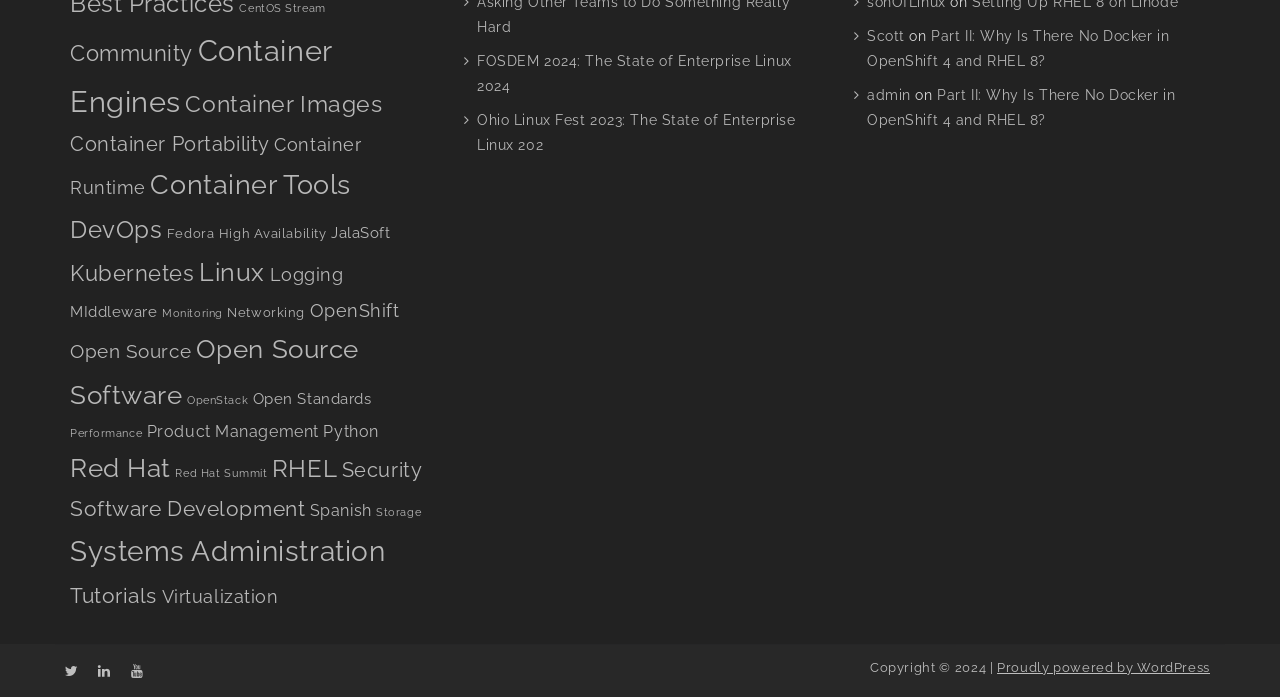Could you determine the bounding box coordinates of the clickable element to complete the instruction: "Click on 'logged in'"? Provide the coordinates as four float numbers between 0 and 1, i.e., [left, top, right, bottom].

None